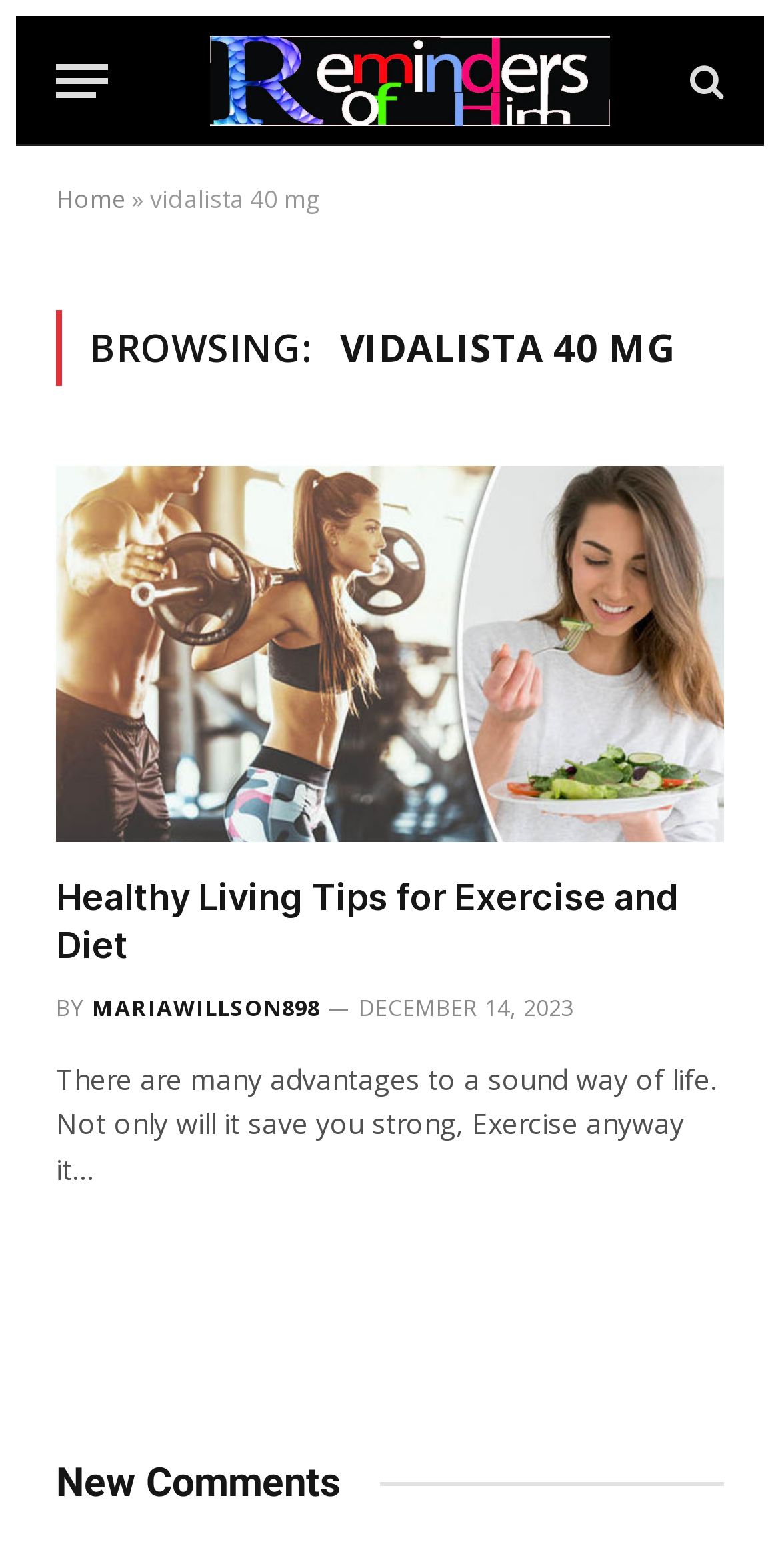Who wrote the article 'Healthy Living Tips for Exercise and Diet'?
Provide a fully detailed and comprehensive answer to the question.

The author's name is mentioned below the article title, indicating that MARIAWILLSON898 is the writer of the article.